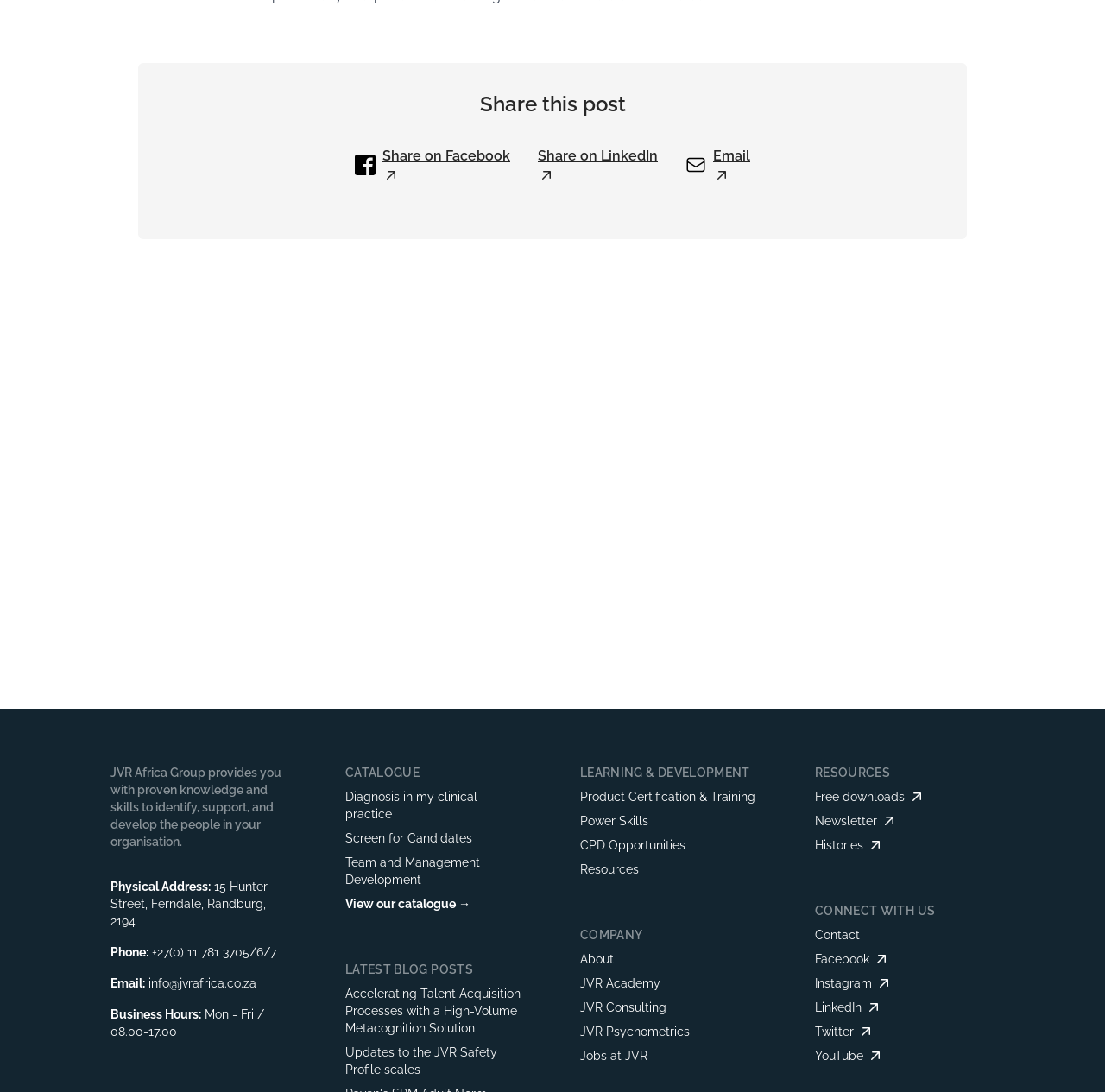Reply to the question below using a single word or brief phrase:
What social media platforms can you connect with the company on?

Facebook, Instagram, LinkedIn, Twitter, YouTube